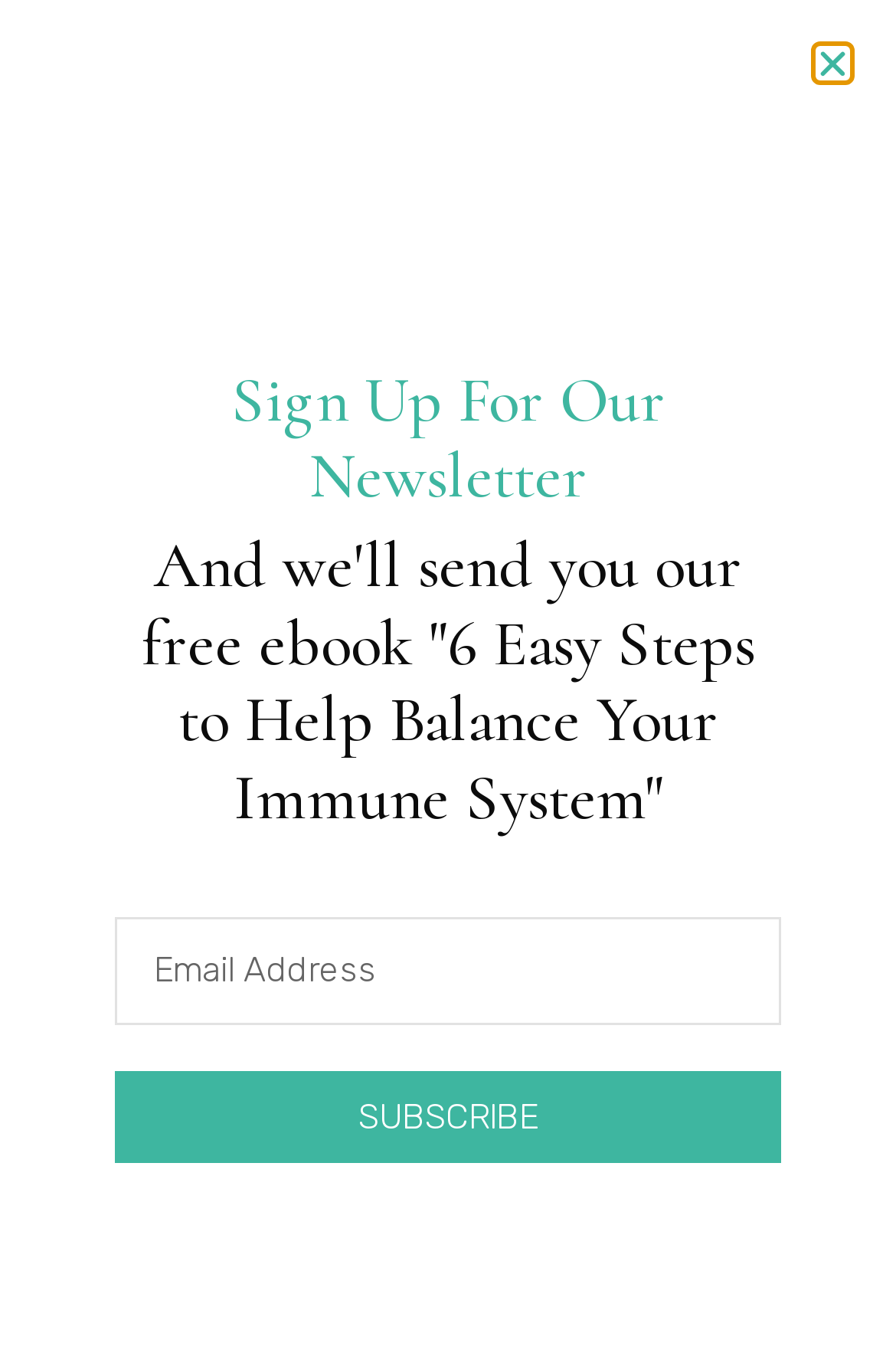What is the function of the 'SUBSCRIBE' button?
Based on the image, respond with a single word or phrase.

Subscribe to newsletter